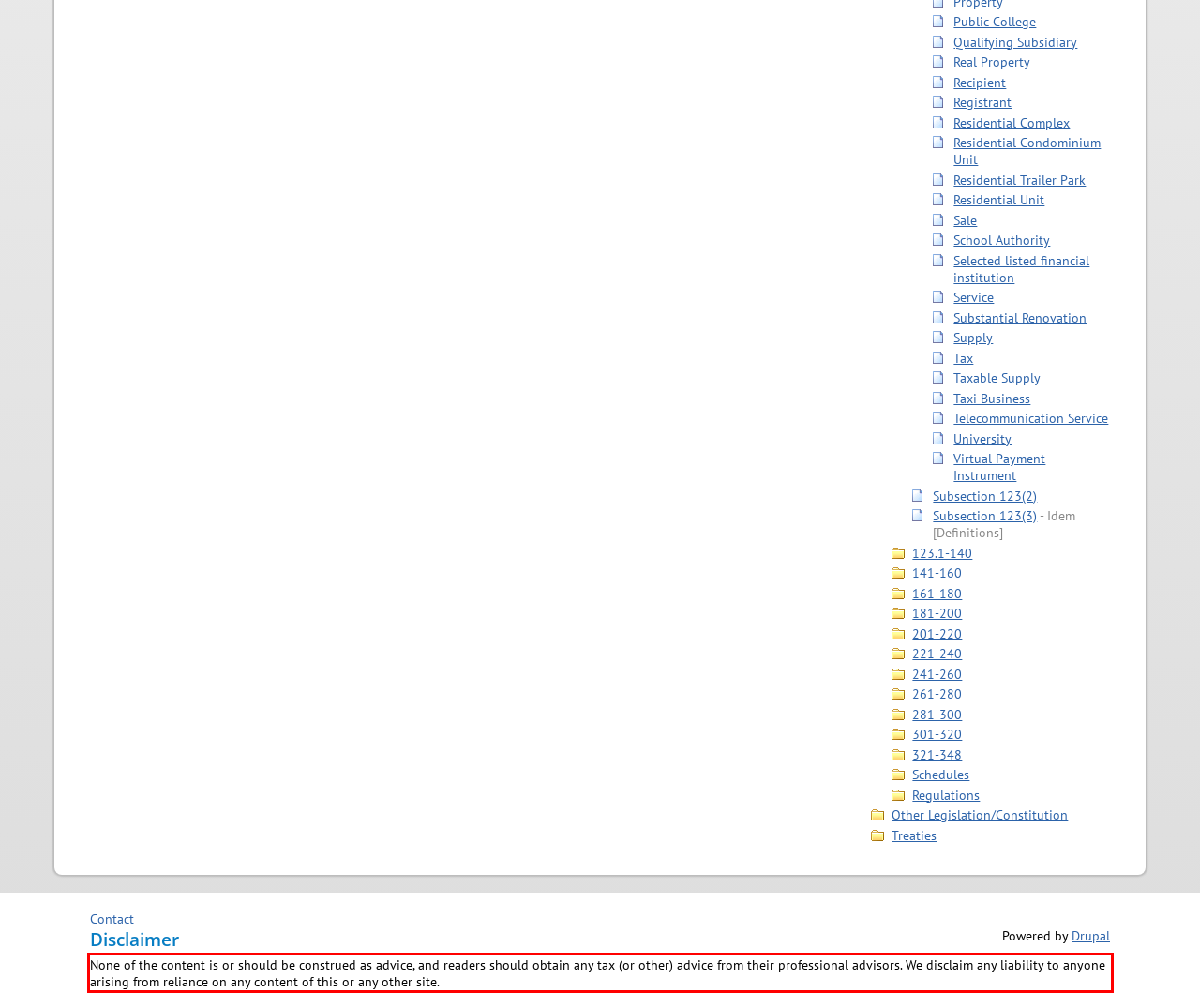The screenshot you have been given contains a UI element surrounded by a red rectangle. Use OCR to read and extract the text inside this red rectangle.

None of the content is or should be construed as advice, and readers should obtain any tax (or other) advice from their professional advisors. We disclaim any liability to anyone arising from reliance on any content of this or any other site.